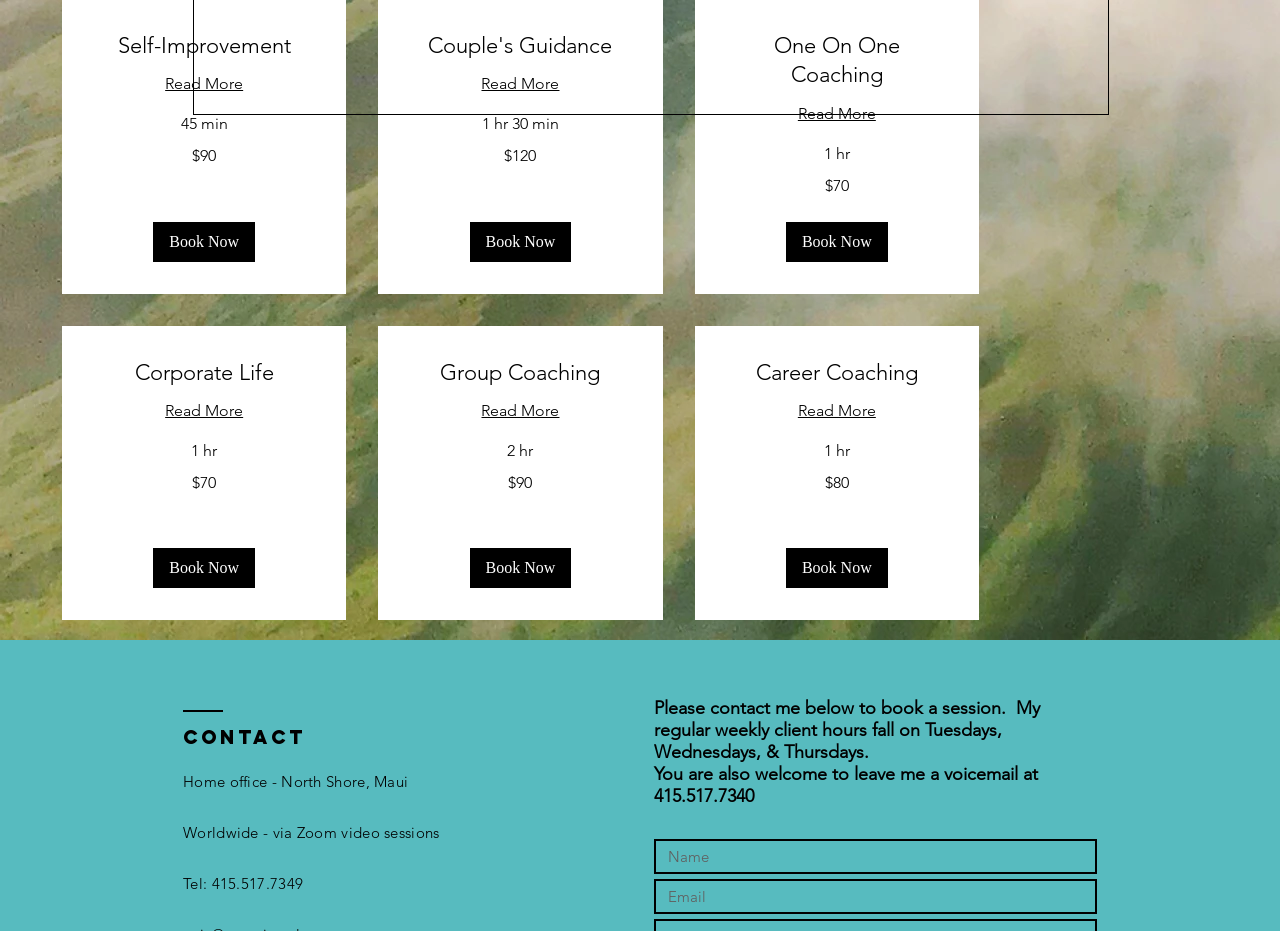Find the bounding box coordinates for the area you need to click to carry out the instruction: "Click the link for One On One Coaching". The coordinates should be four float numbers between 0 and 1, indicated as [left, top, right, bottom].

[0.568, 0.034, 0.74, 0.096]